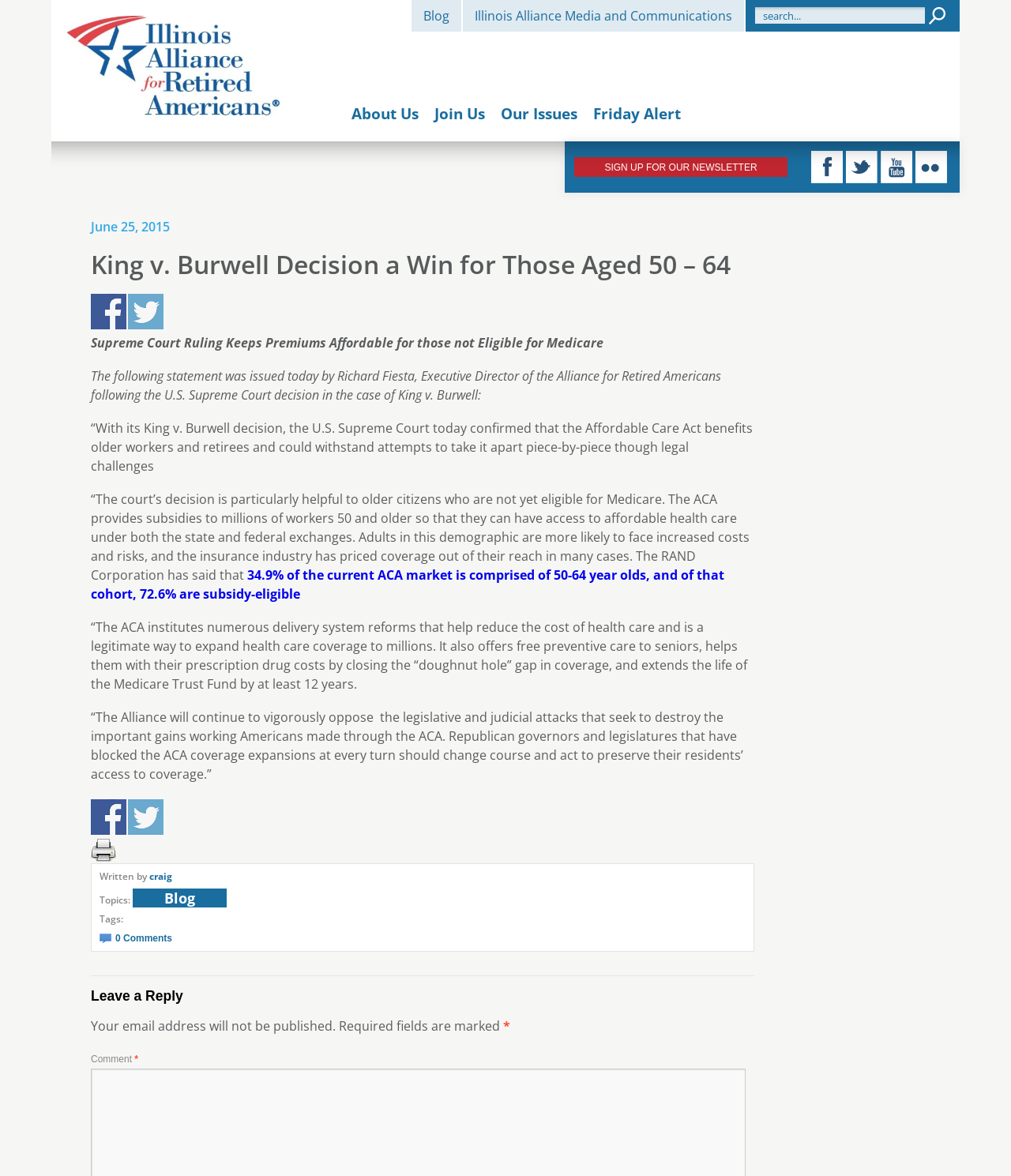Please determine the bounding box coordinates of the element's region to click for the following instruction: "Leave a reply".

[0.09, 0.842, 0.746, 0.853]